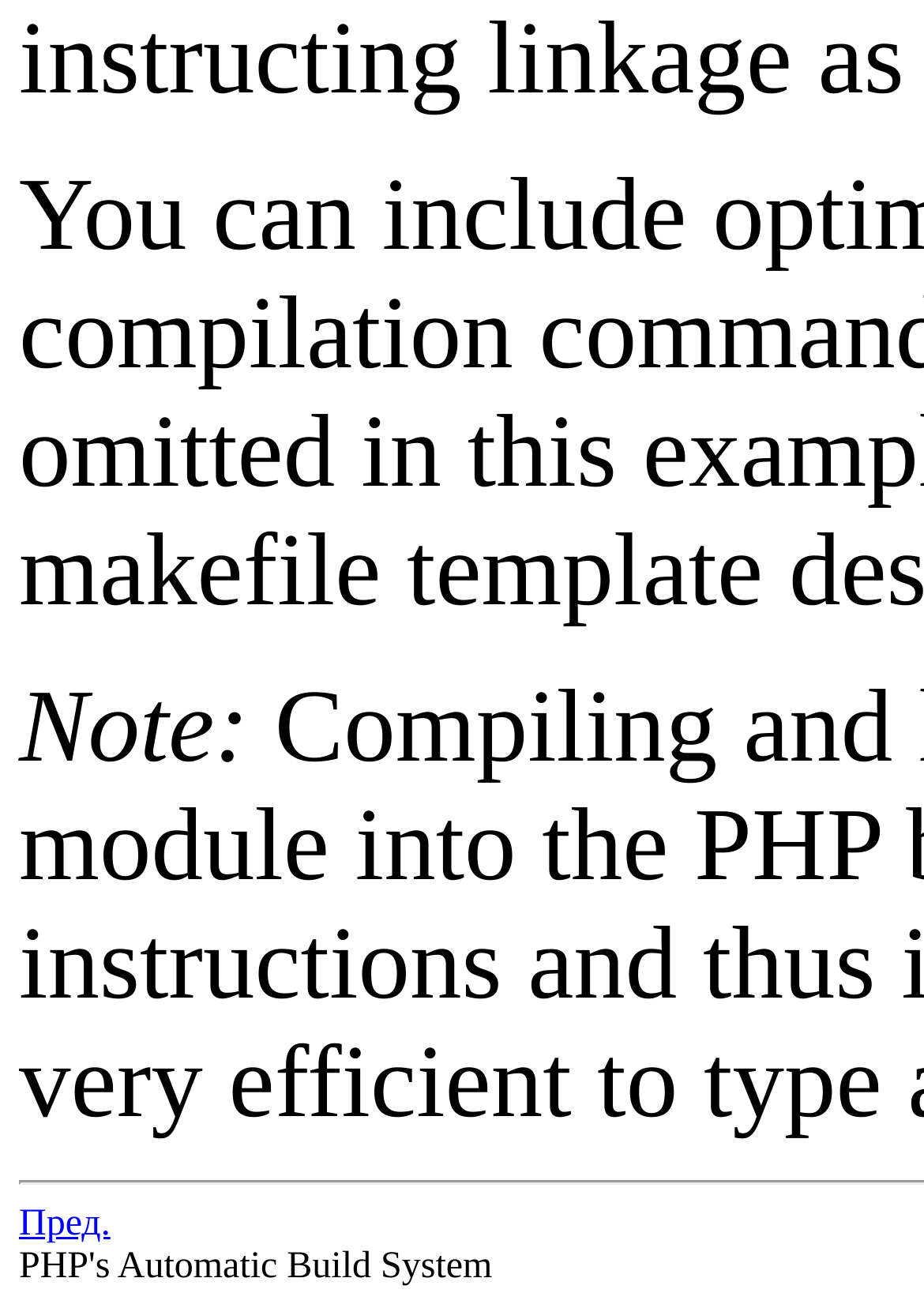Show the bounding box coordinates for the HTML element as described: "Пред.".

[0.021, 0.92, 0.119, 0.951]